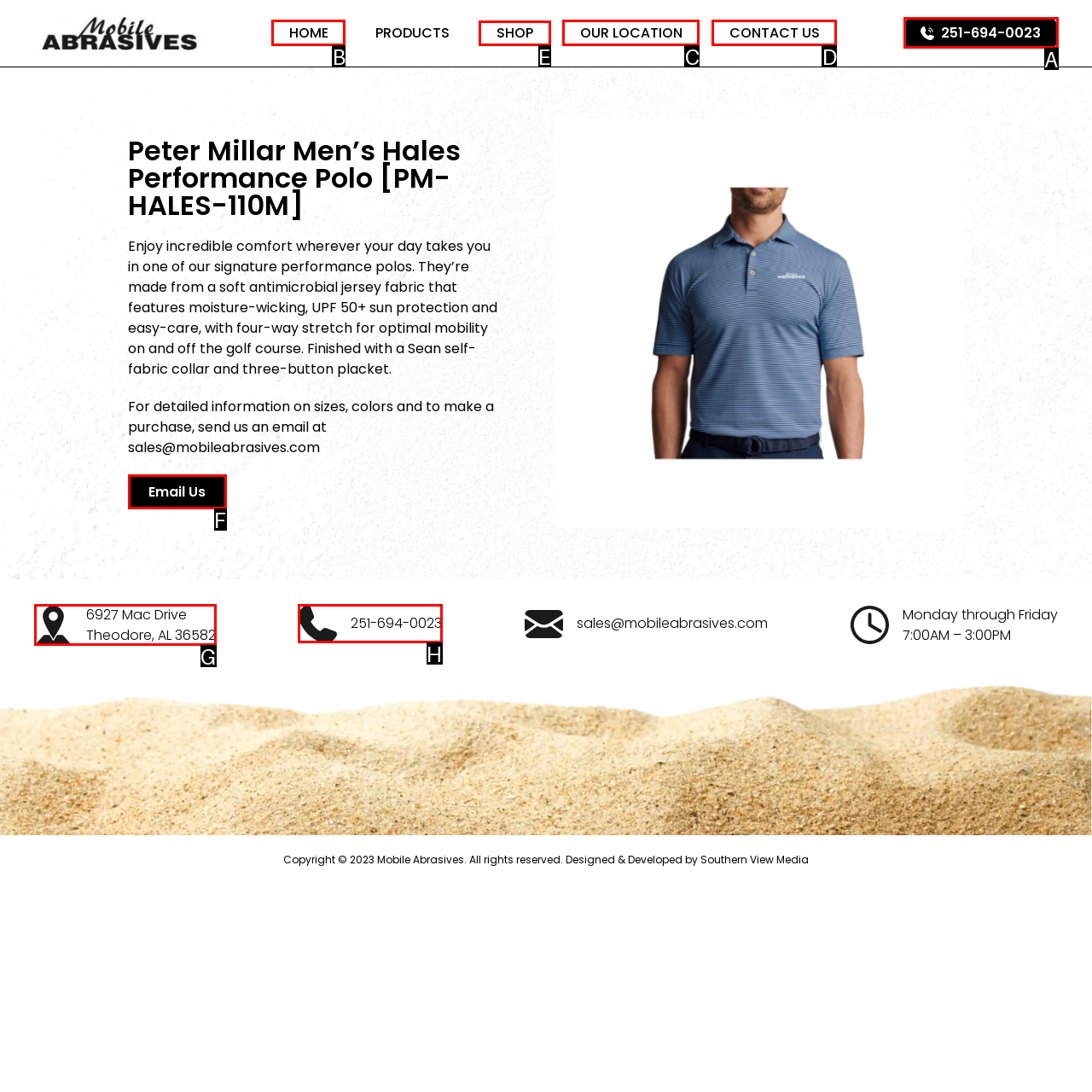Specify which UI element should be clicked to accomplish the task: Click SHOP. Answer with the letter of the correct choice.

E